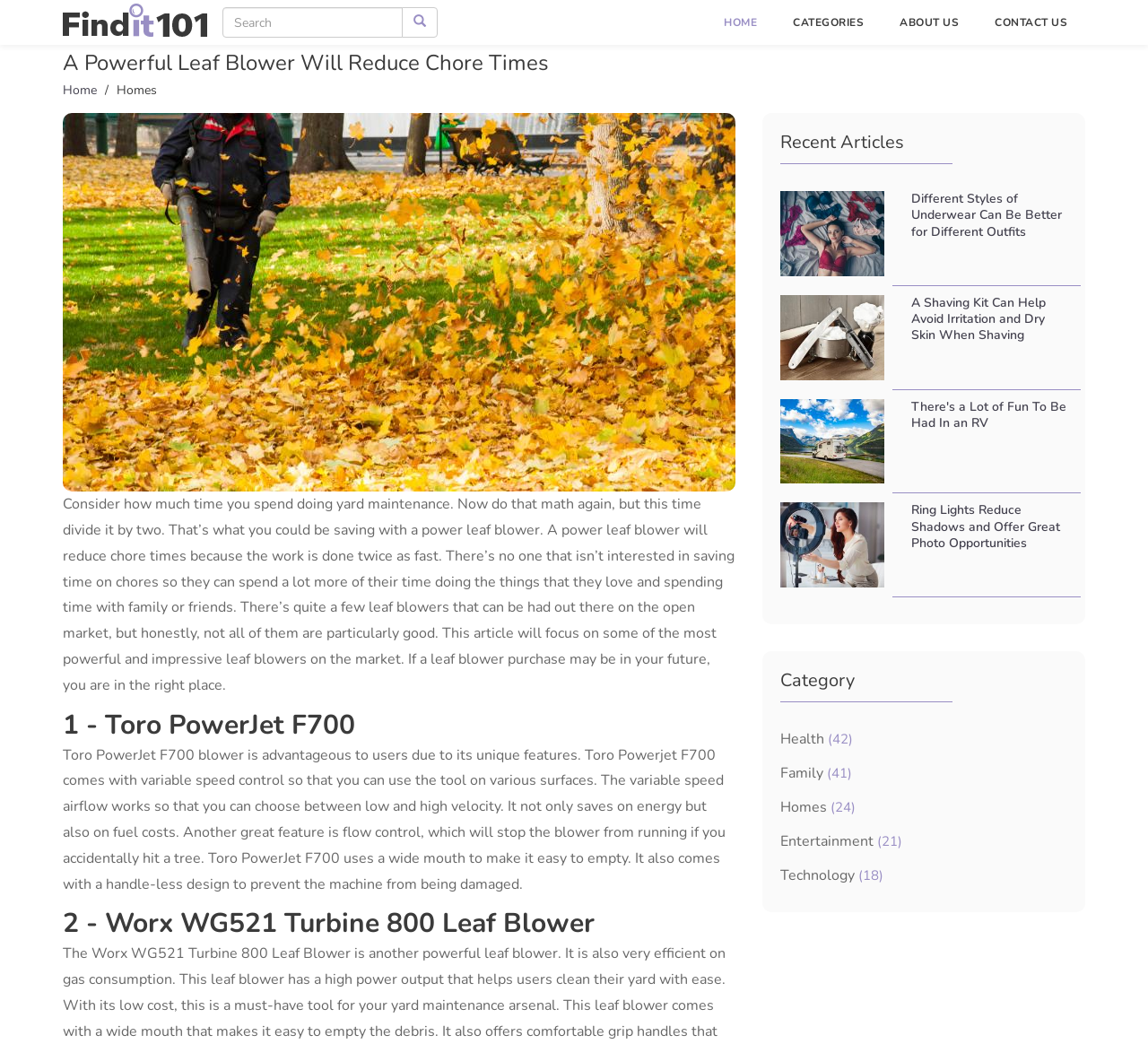What is the benefit of using a power leaf blower?
Provide a comprehensive and detailed answer to the question.

According to the webpage, using a power leaf blower can save time on yard maintenance, as it can do the work twice as fast, allowing users to spend more time on other activities they enjoy.